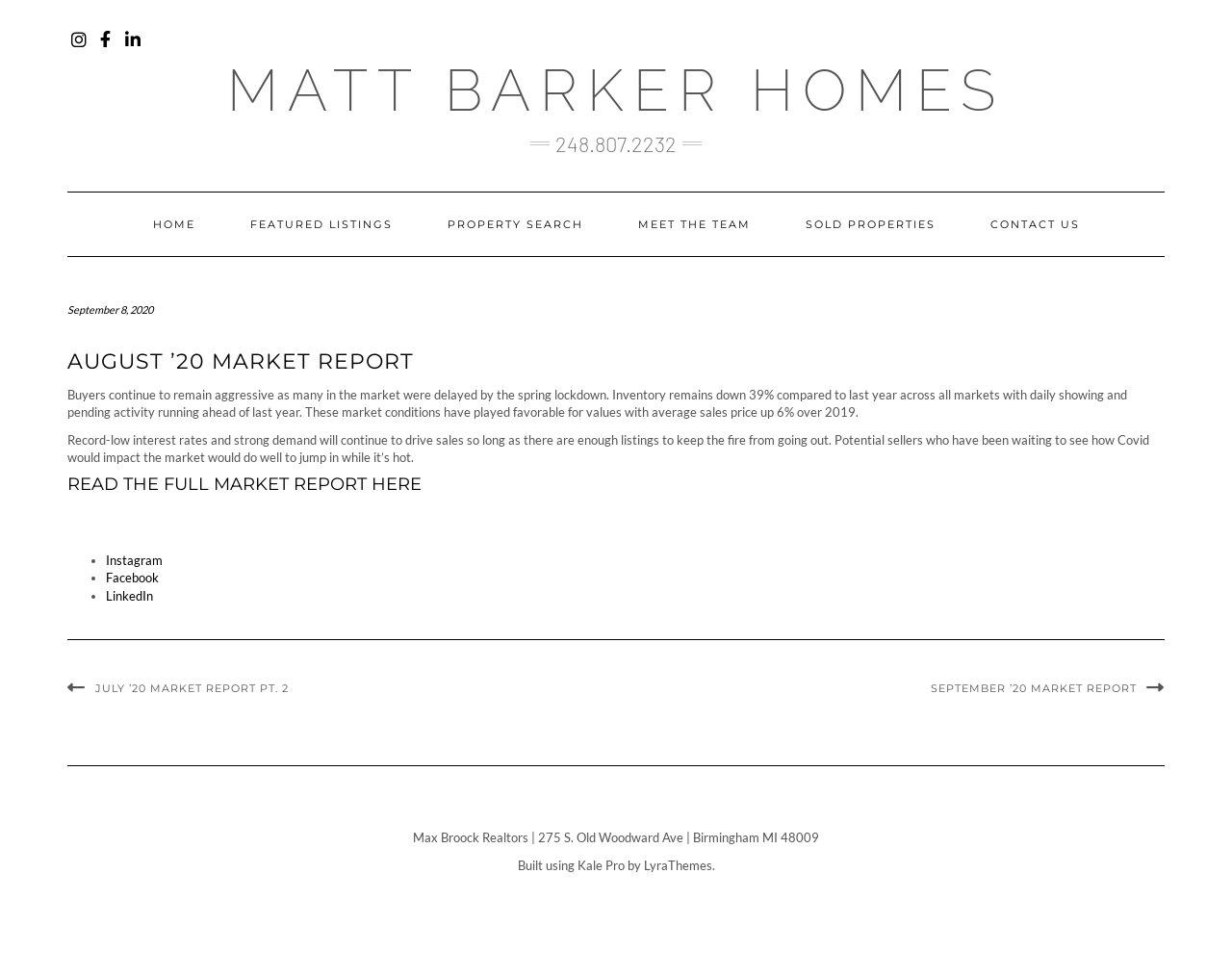Please identify the bounding box coordinates of the element's region that I should click in order to complete the following instruction: "Contact us". The bounding box coordinates consist of four float numbers between 0 and 1, i.e., [left, top, right, bottom].

[0.782, 0.197, 0.897, 0.262]